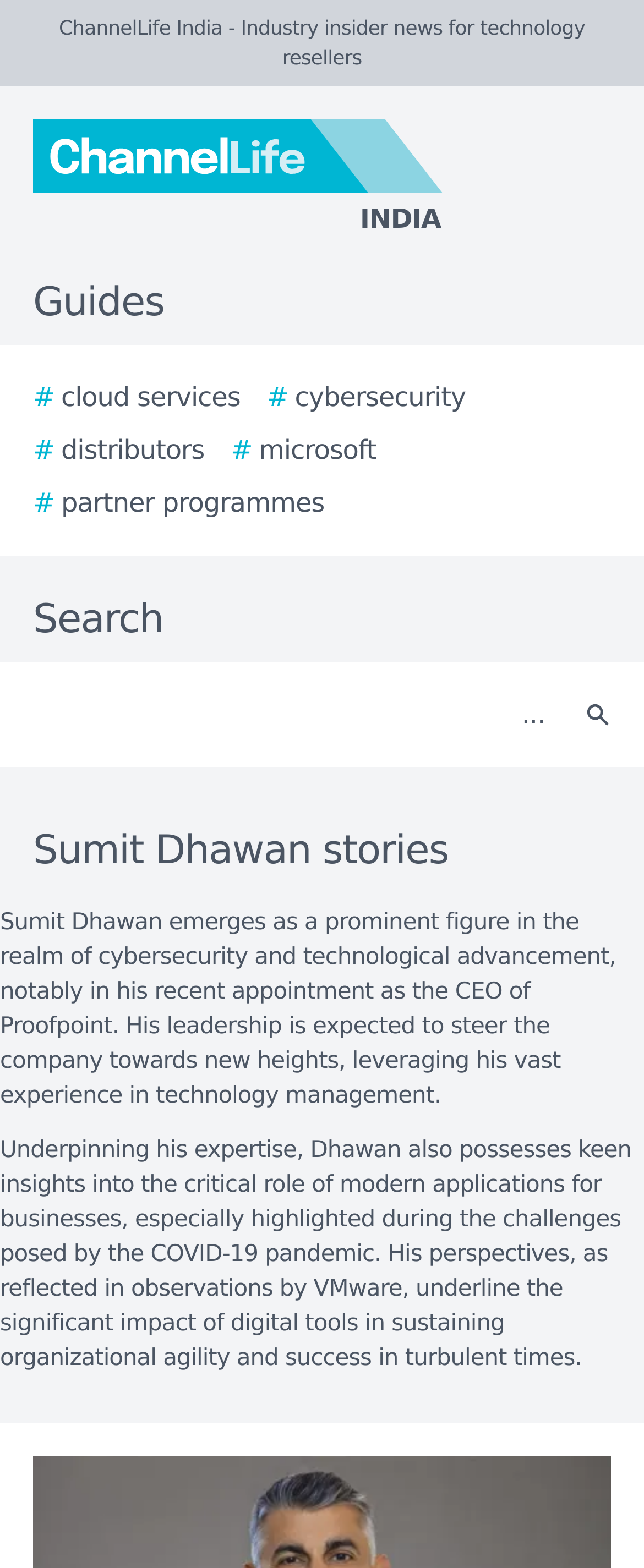How many links are there in the top navigation menu? Using the information from the screenshot, answer with a single word or phrase.

6